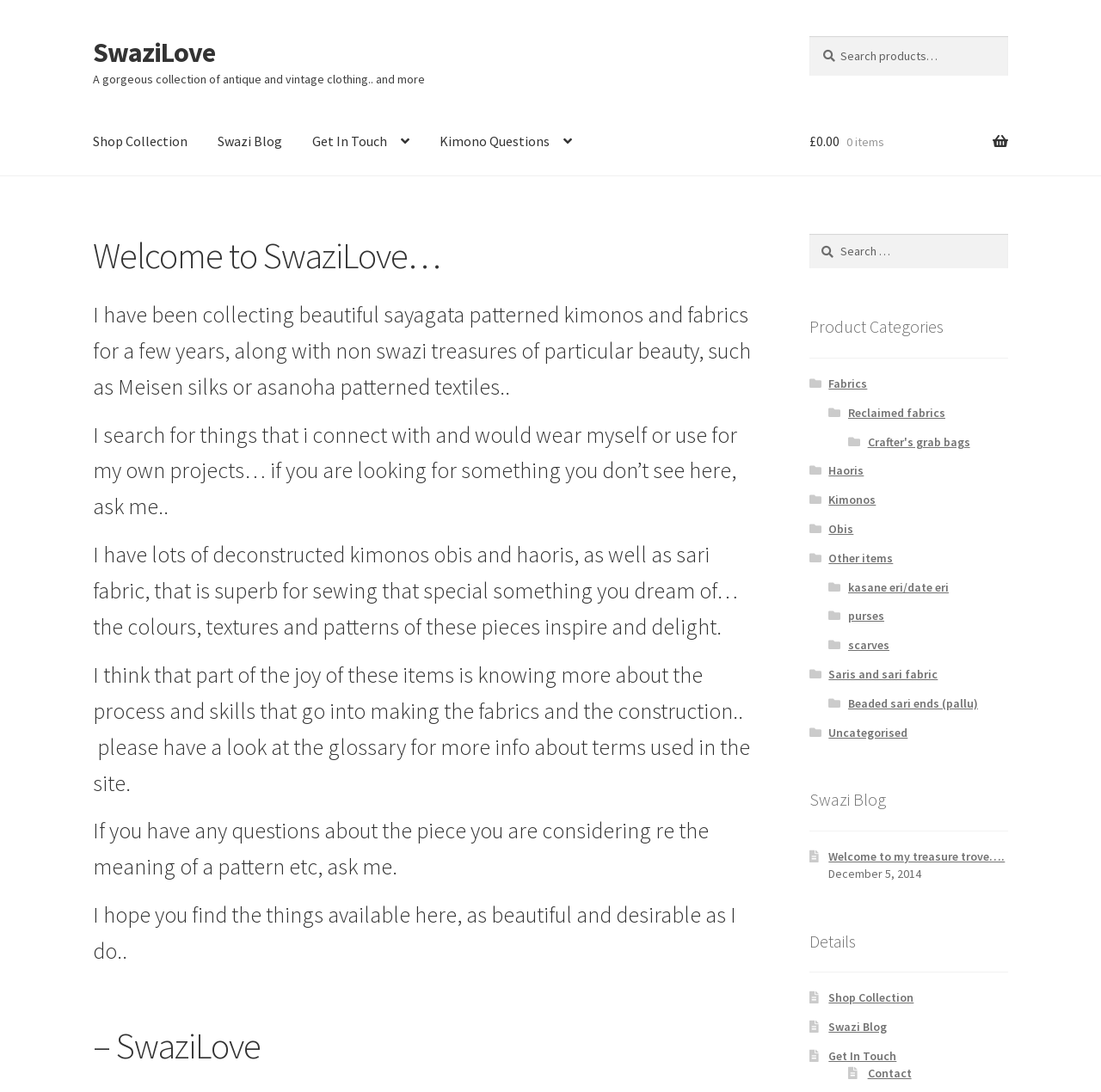Find the bounding box coordinates for the HTML element specified by: "Beaded sari ends (pallu)".

[0.77, 0.637, 0.888, 0.651]